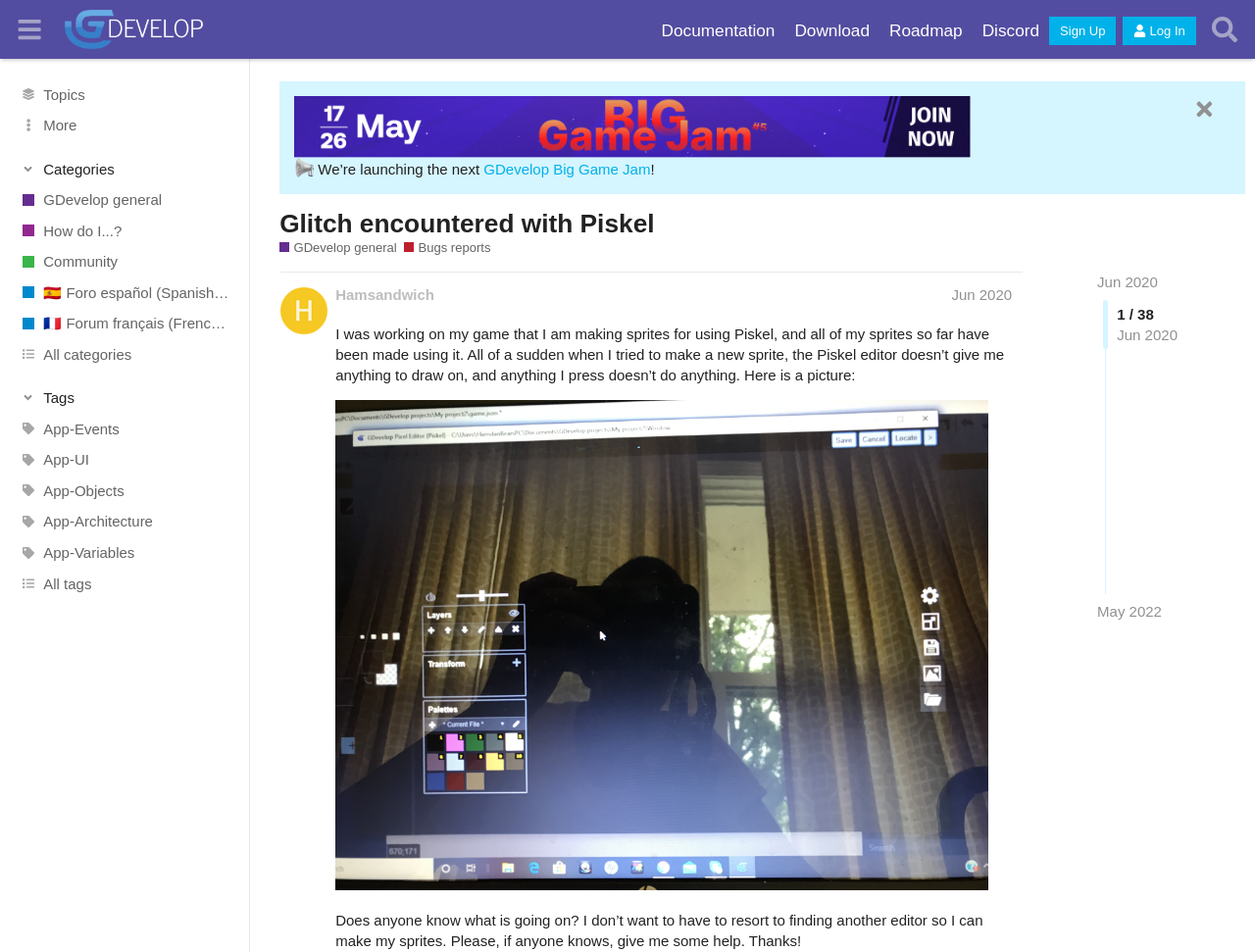Find and provide the bounding box coordinates for the UI element described with: "IMG-21534032×3024 1.77 MB".

[0.267, 0.42, 0.788, 0.935]